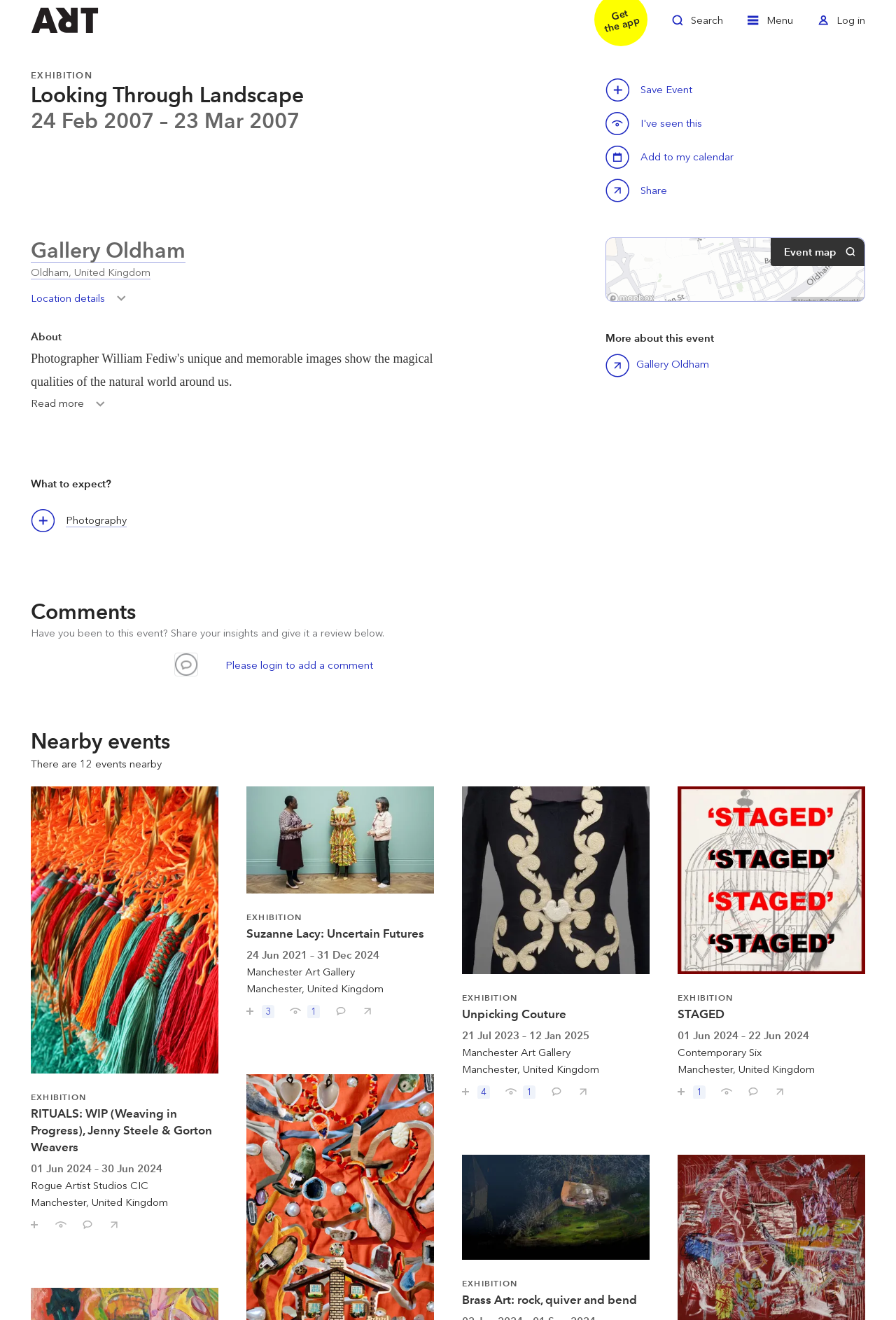Find the bounding box coordinates of the element I should click to carry out the following instruction: "Add to my calendar".

[0.676, 0.11, 0.823, 0.128]